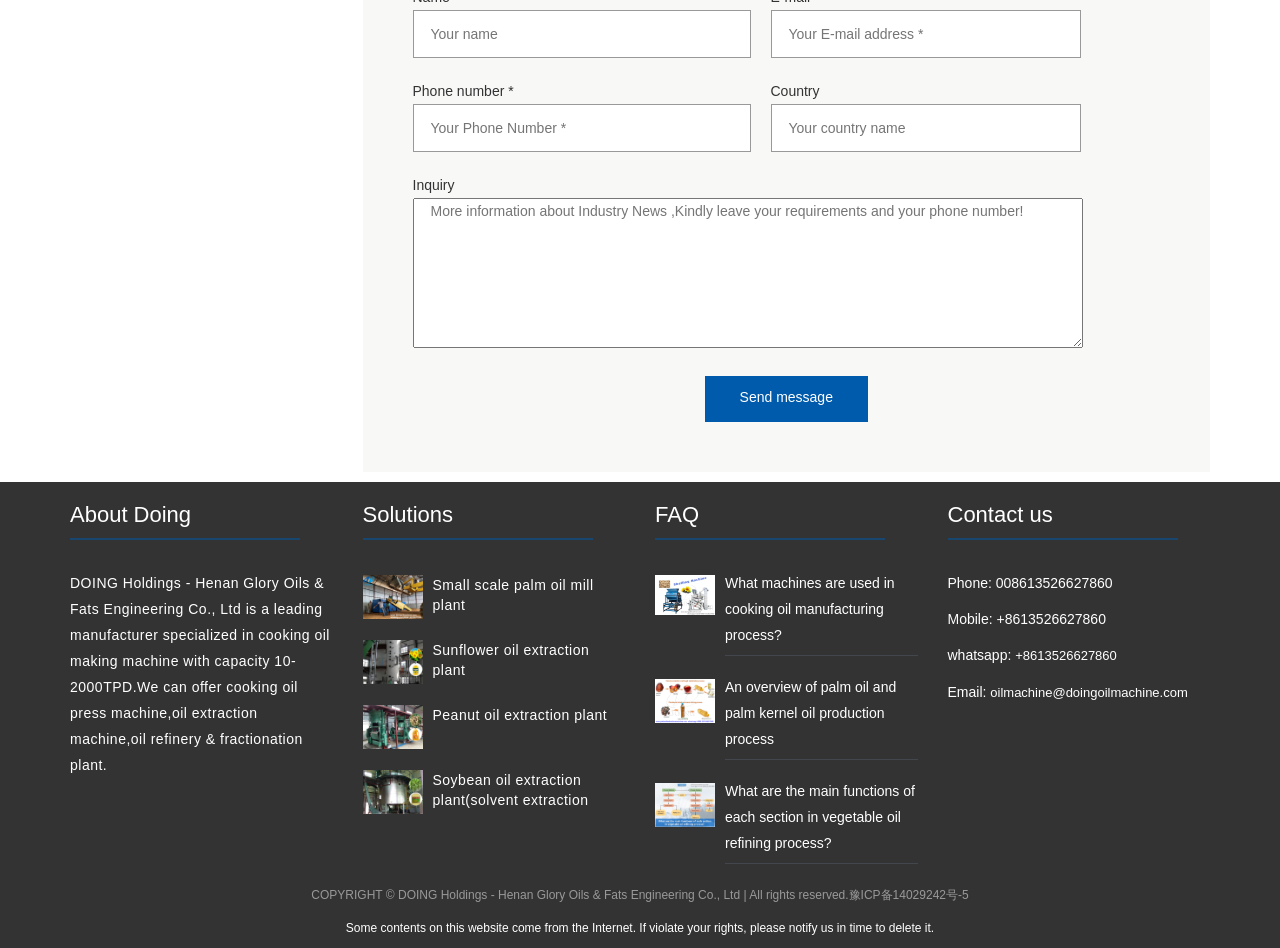From the webpage screenshot, predict the bounding box of the UI element that matches this description: "豫ICP备14029242号-5".

[0.663, 0.937, 0.757, 0.951]